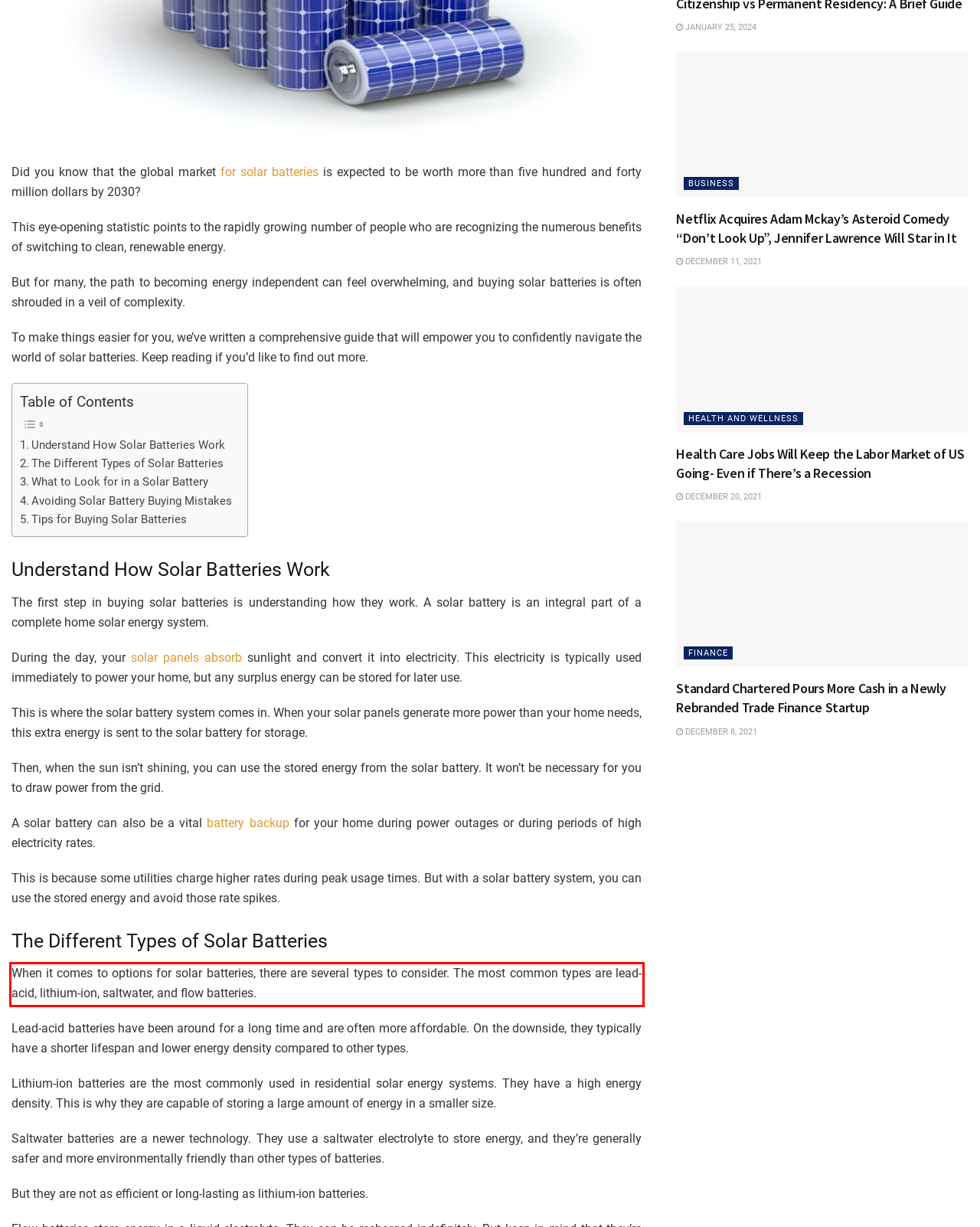Analyze the screenshot of a webpage where a red rectangle is bounding a UI element. Extract and generate the text content within this red bounding box.

When it comes to options for solar batteries, there are several types to consider. The most common types are lead-acid, lithium-ion, saltwater, and flow batteries.